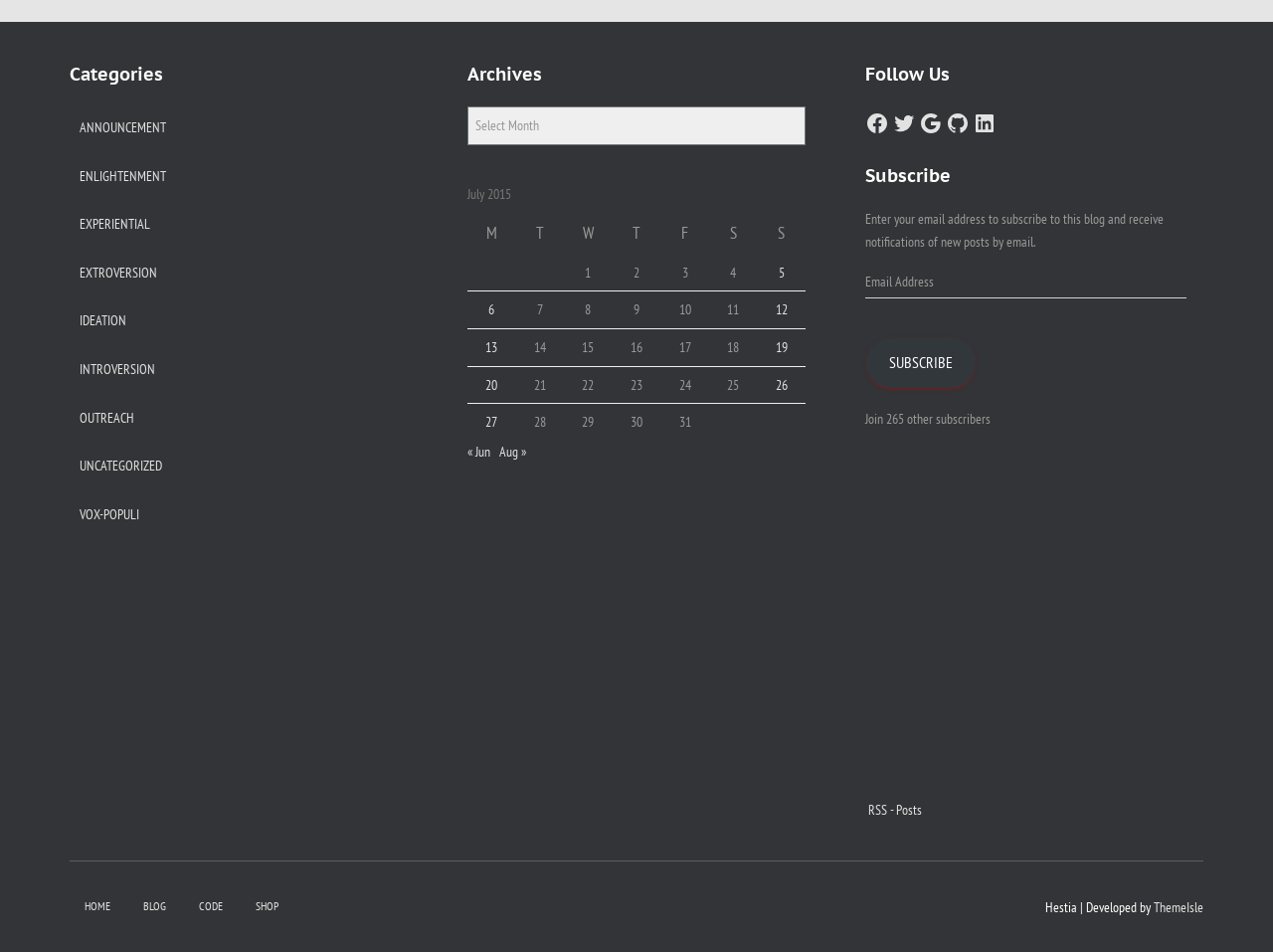Identify the bounding box coordinates of the area that should be clicked in order to complete the given instruction: "Follow us on FACEBOOK". The bounding box coordinates should be four float numbers between 0 and 1, i.e., [left, top, right, bottom].

[0.68, 0.112, 0.698, 0.137]